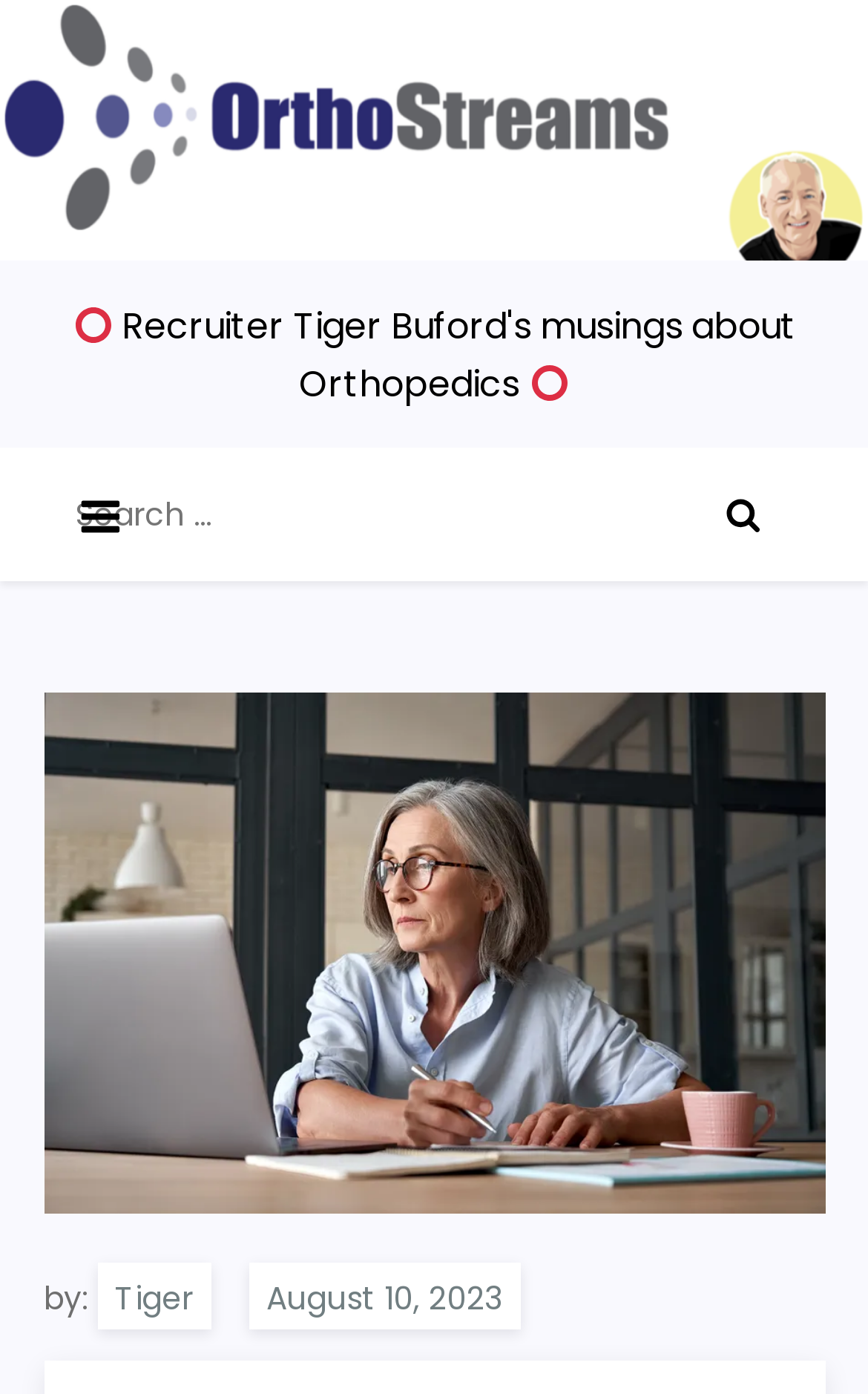What is the date of the article?
Based on the screenshot, answer the question with a single word or phrase.

August 10, 2023